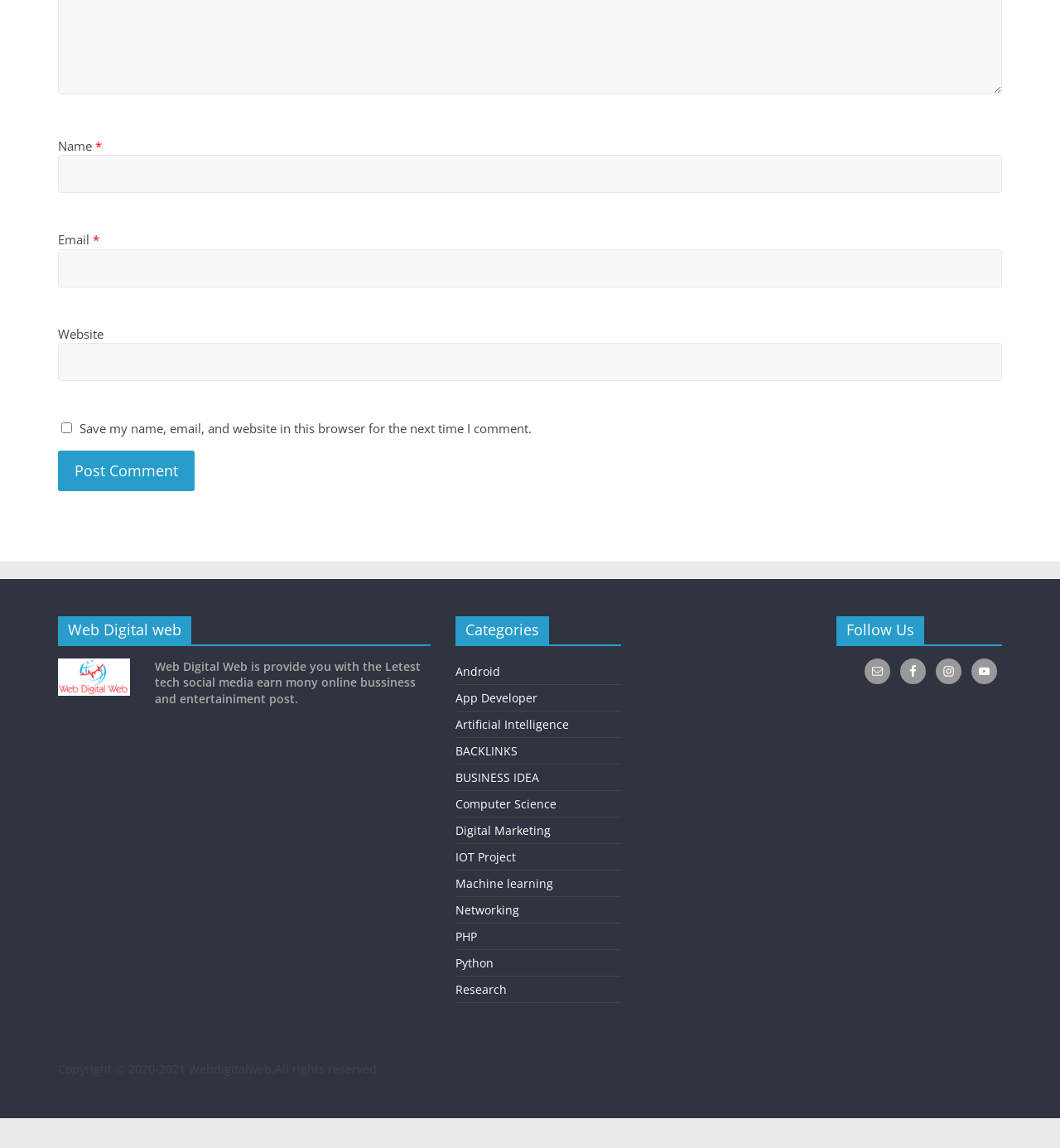Give a succinct answer to this question in a single word or phrase: 
What type of content does the website provide?

Tech and entertainment posts